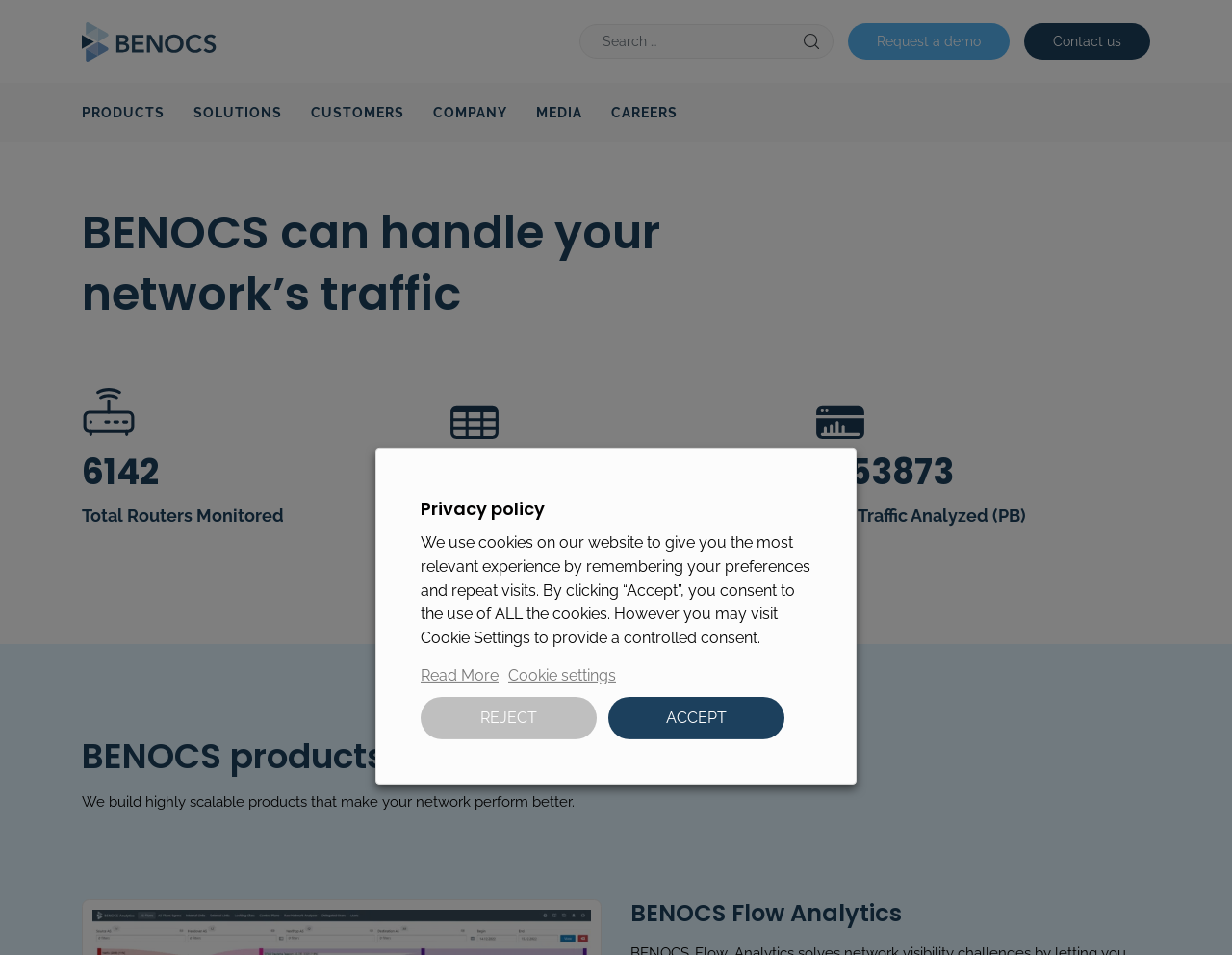How many routers are monitored?
Provide an in-depth and detailed answer to the question.

The number of routers monitored can be found in the section that displays statistics about the network. Specifically, it is located next to the image of a router icon, and the text says 'Total Routers Monitored'.